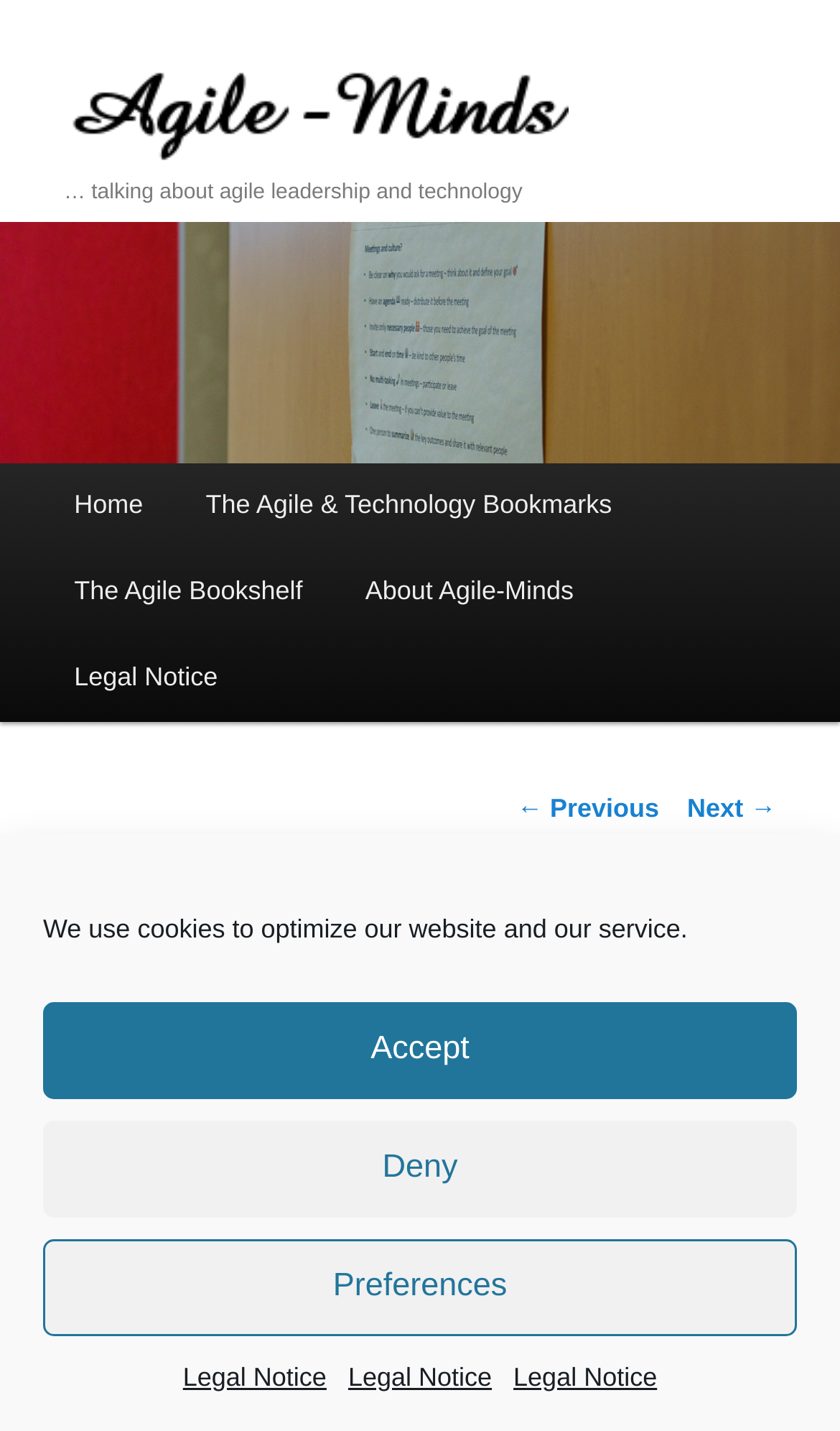Please determine the bounding box coordinates of the element's region to click for the following instruction: "go to the next page".

[0.818, 0.554, 0.924, 0.576]